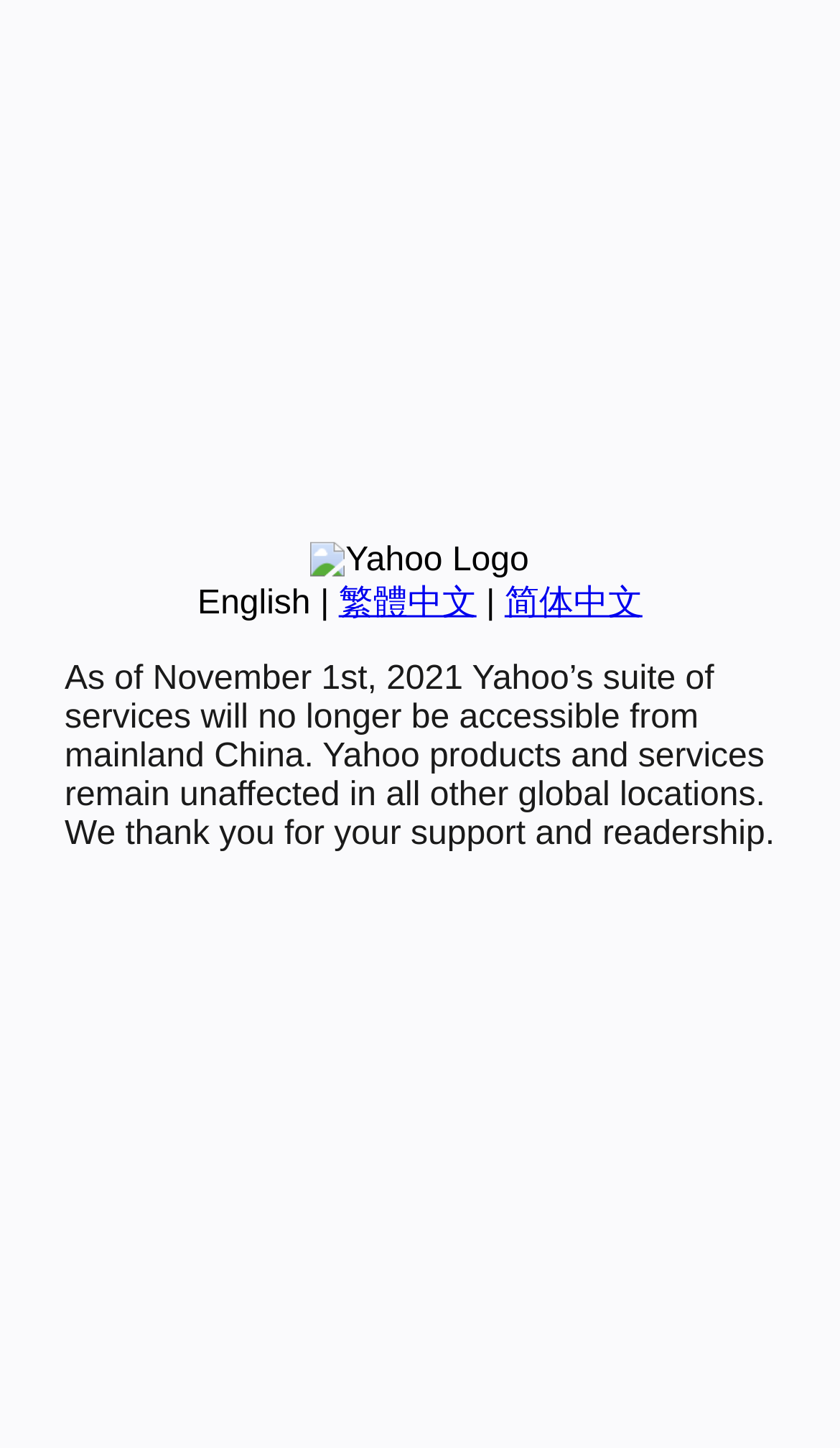Please find the bounding box for the UI component described as follows: "繁體中文".

[0.403, 0.404, 0.567, 0.429]